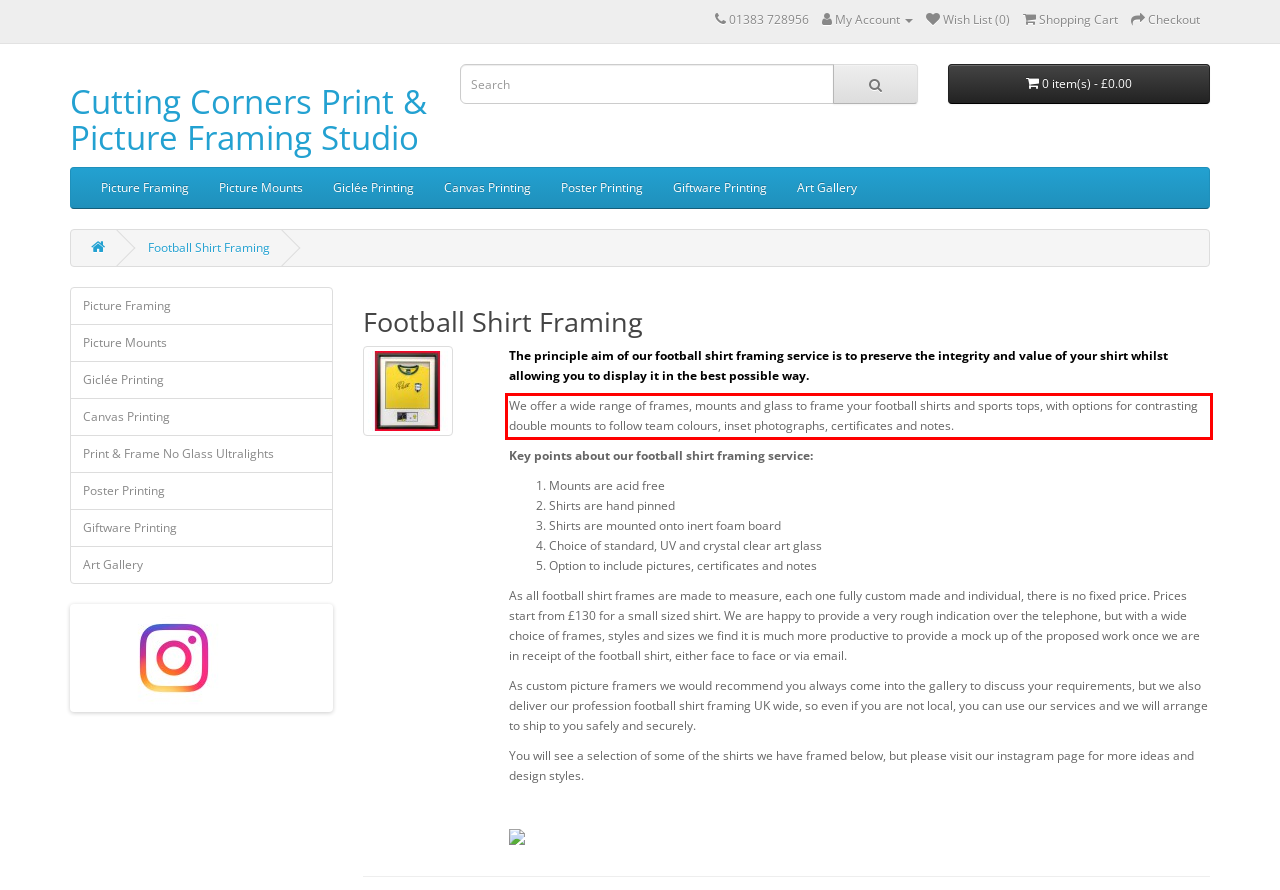You are given a screenshot showing a webpage with a red bounding box. Perform OCR to capture the text within the red bounding box.

We offer a wide range of frames, mounts and glass to frame your football shirts and sports tops, with options for contrasting double mounts to follow team colours, inset photographs, certificates and notes.